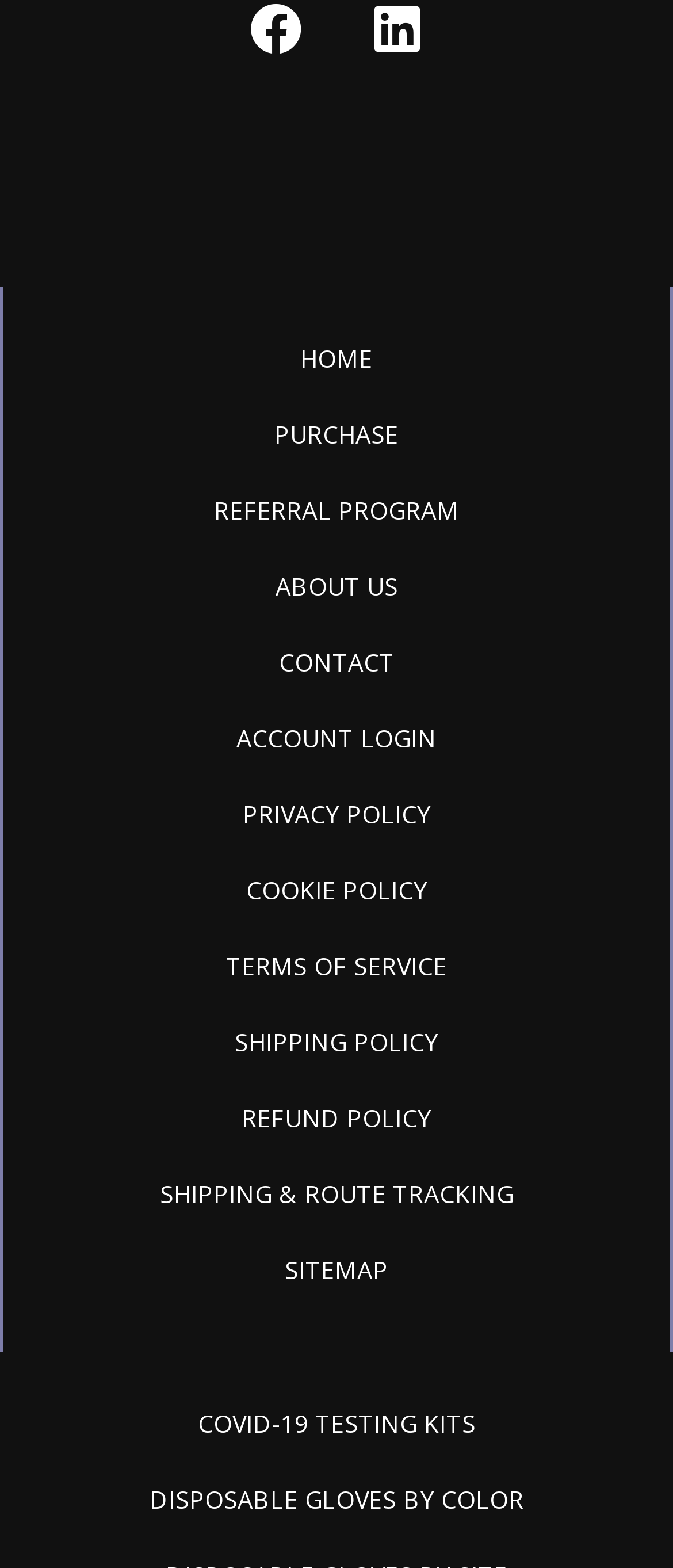Locate the coordinates of the bounding box for the clickable region that fulfills this instruction: "View COVID-19 TESTING KITS".

[0.064, 0.89, 0.936, 0.927]